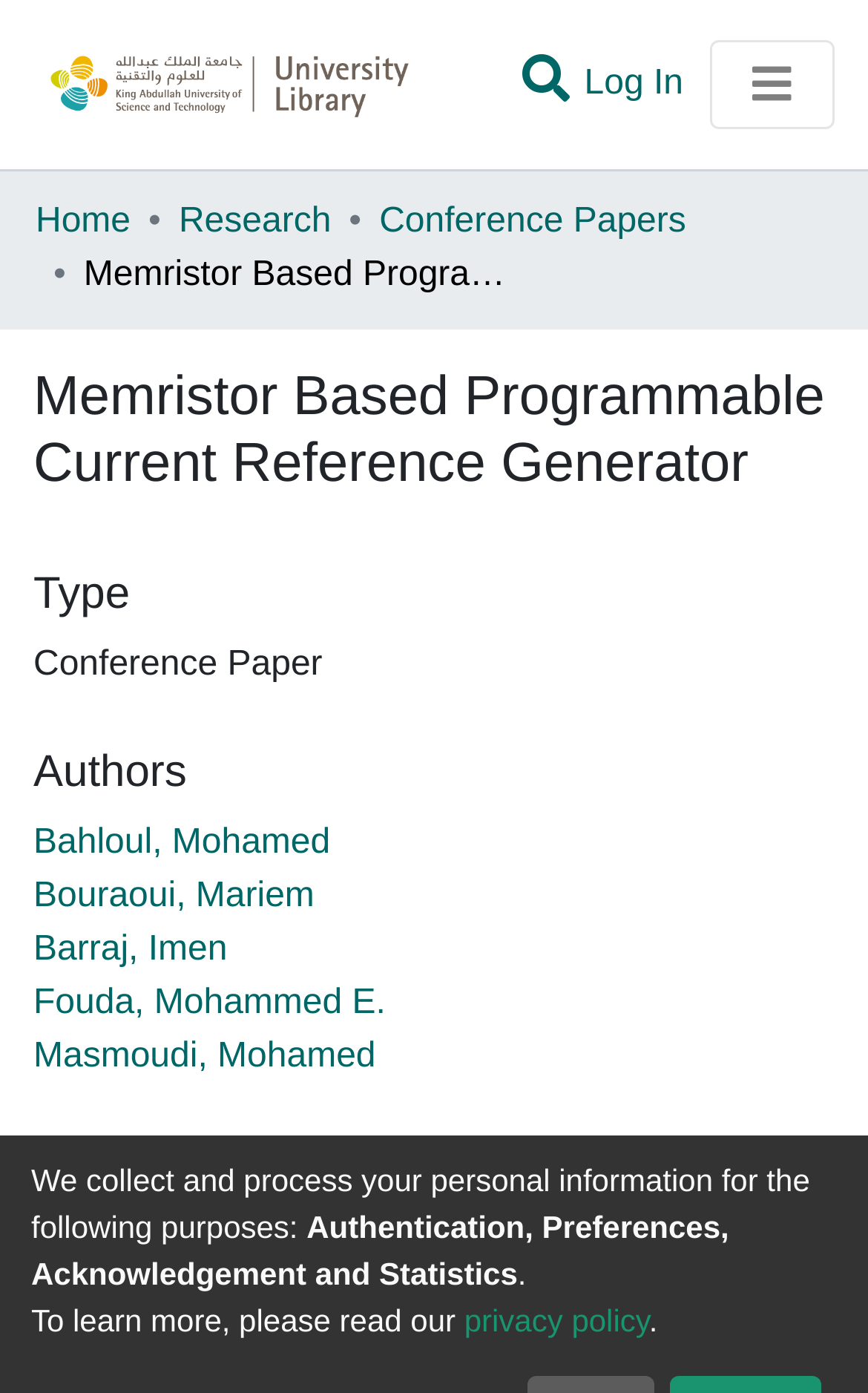Please specify the bounding box coordinates of the clickable region to carry out the following instruction: "Search for something". The coordinates should be four float numbers between 0 and 1, in the format [left, top, right, bottom].

[0.586, 0.029, 0.663, 0.089]